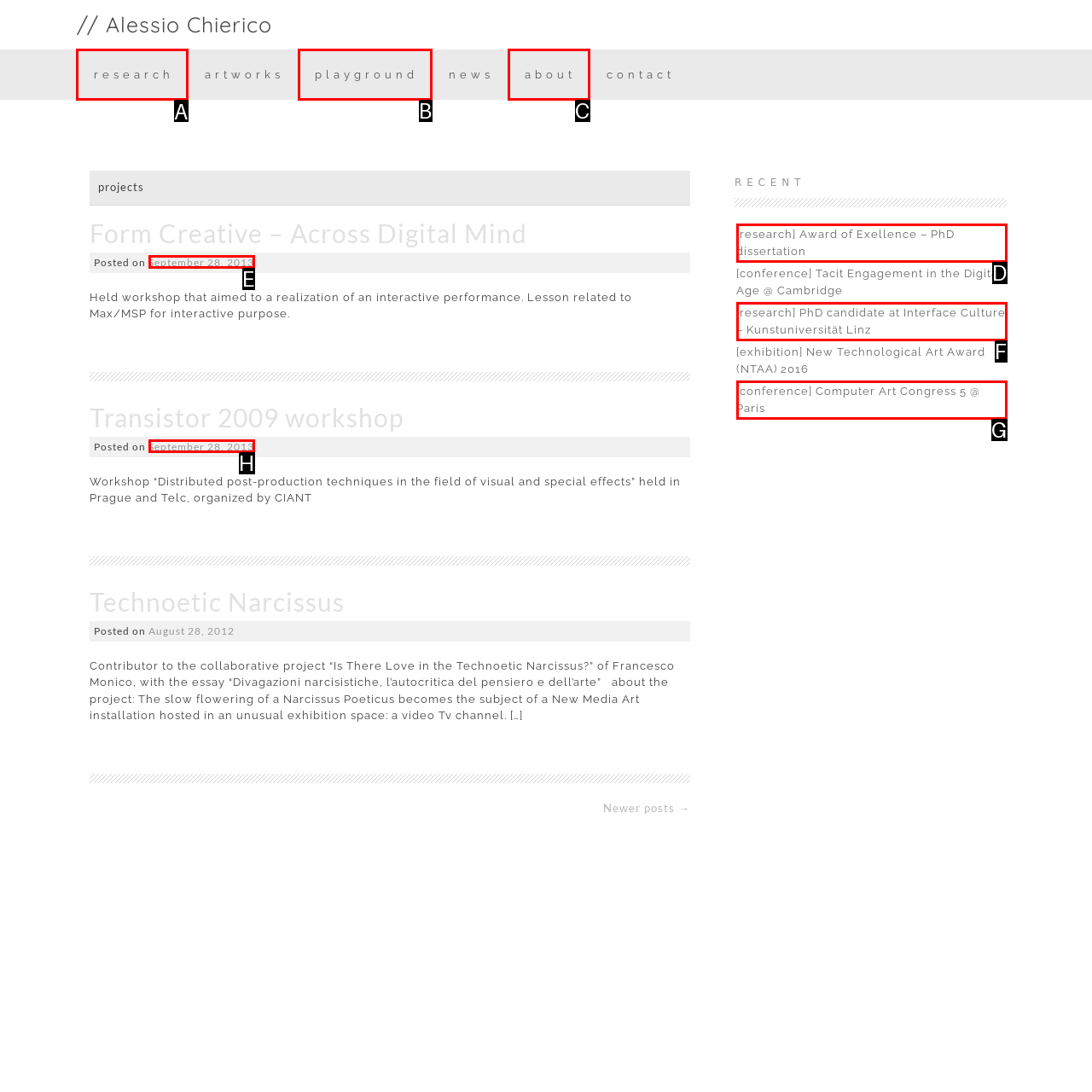Determine which HTML element to click on in order to complete the action: Click on 'research' link.
Reply with the letter of the selected option.

A